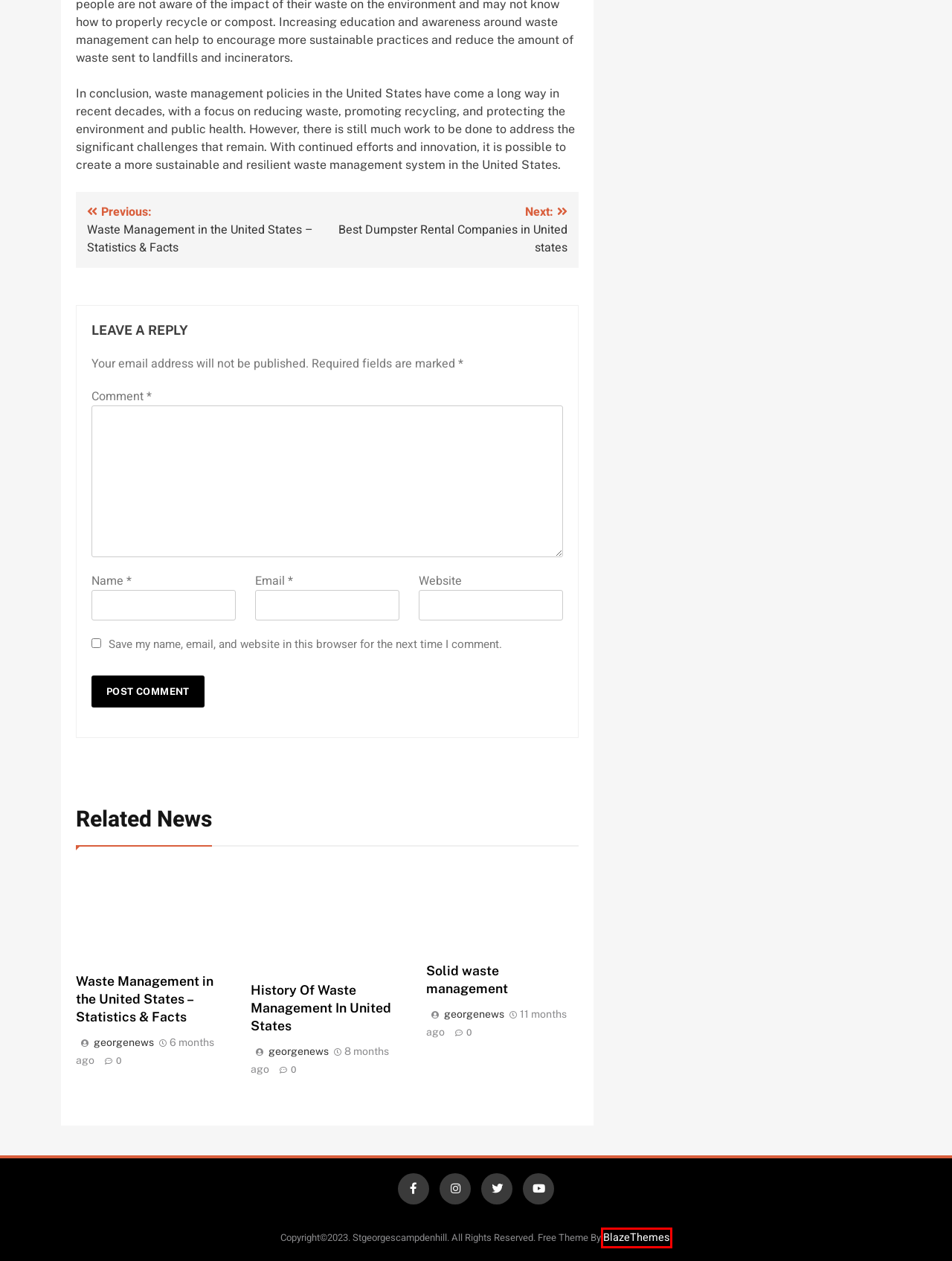Examine the webpage screenshot and identify the UI element enclosed in the red bounding box. Pick the webpage description that most accurately matches the new webpage after clicking the selected element. Here are the candidates:
A. Solid waste management
B. Waste Management in the United States – Statistics & Facts
C. georgenews
D. History Of Waste Management In United States
E. Free & Premium Clean Design WordPress Themes - Blaze Themes
F. Best Dumpster Rental Companies in United states
G. Contact Us
H. Basic Information about Landfills

E